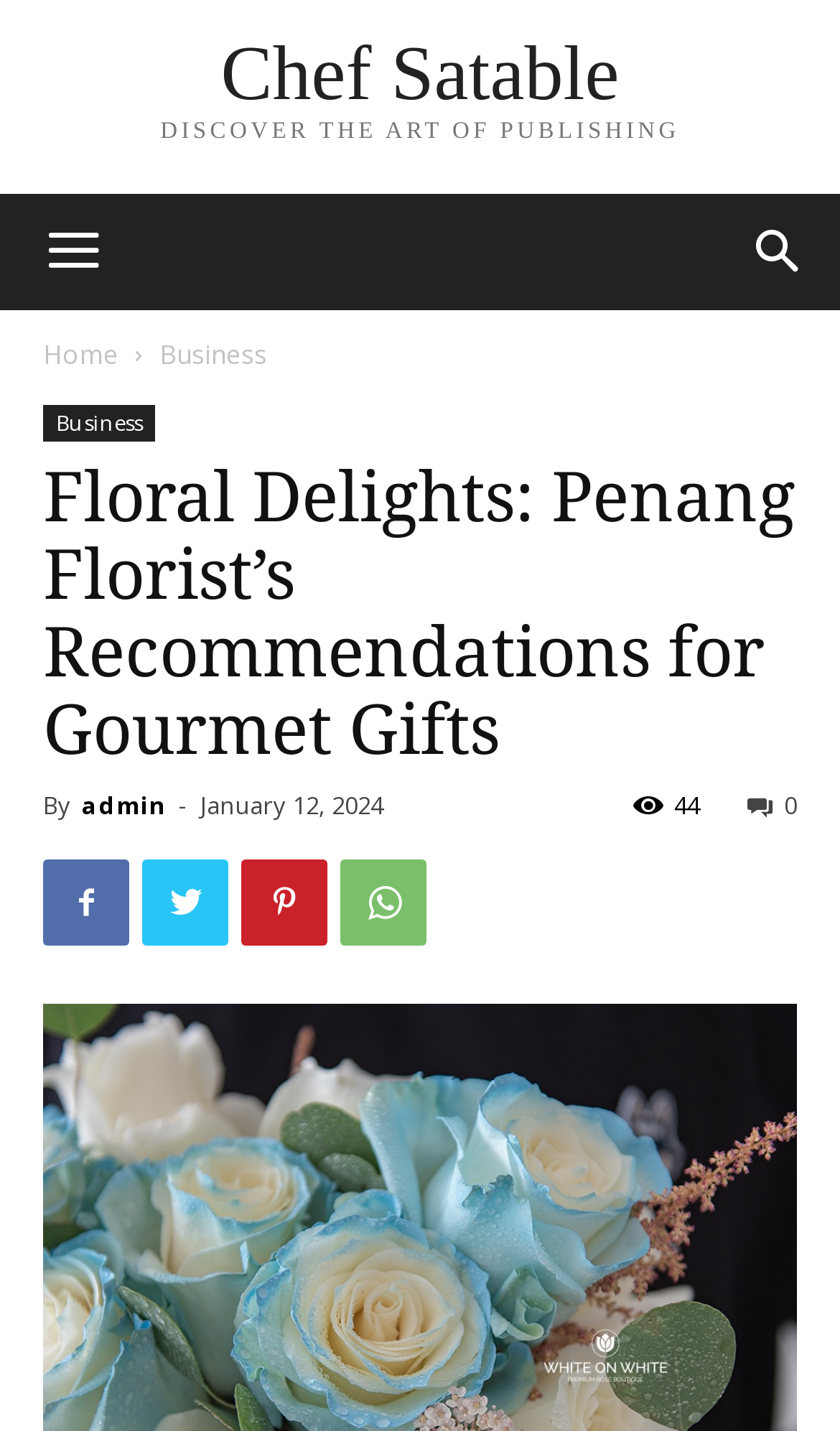Specify the bounding box coordinates of the element's region that should be clicked to achieve the following instruction: "Read the article by admin". The bounding box coordinates consist of four float numbers between 0 and 1, in the format [left, top, right, bottom].

[0.097, 0.551, 0.197, 0.574]